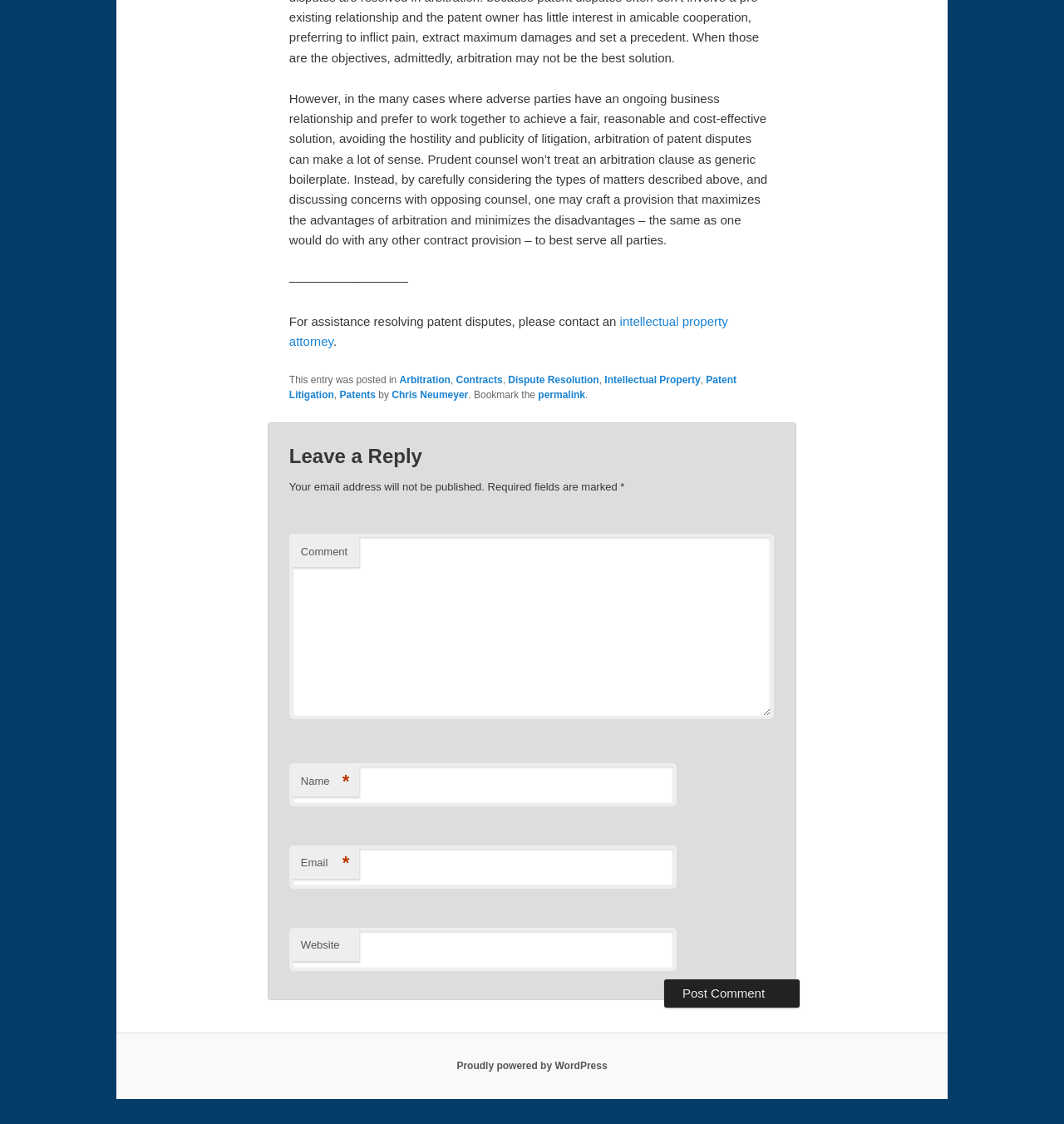Determine the bounding box coordinates of the clickable element to complete this instruction: "Read the recent post 'Aviator – the game for money: reviews, rules and evaluation of earnings in Aviator'". Provide the coordinates in the format of four float numbers between 0 and 1, [left, top, right, bottom].

None